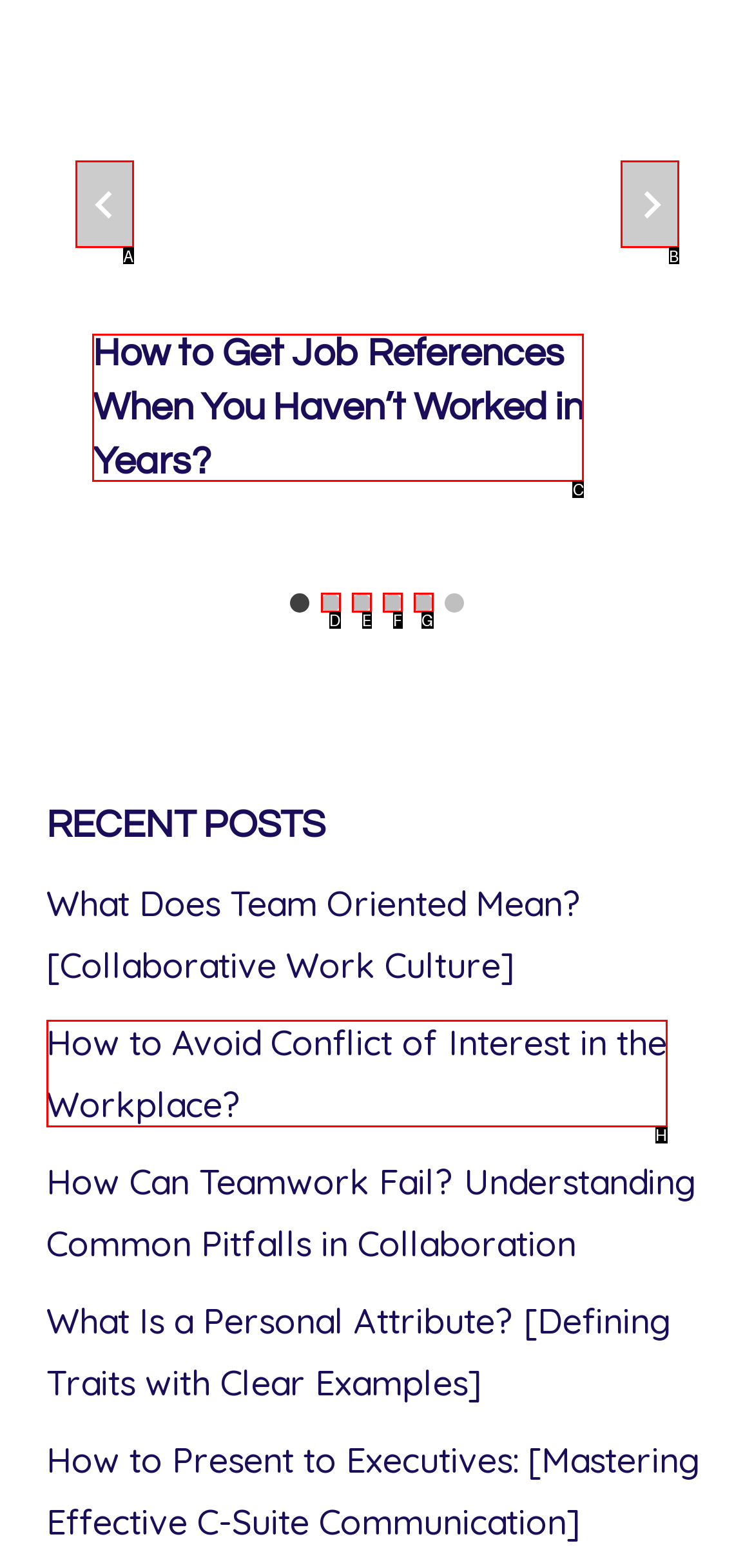Show which HTML element I need to click to perform this task: Read the article 'How to Get Job References When You Haven’t Worked in Years?' Answer with the letter of the correct choice.

C